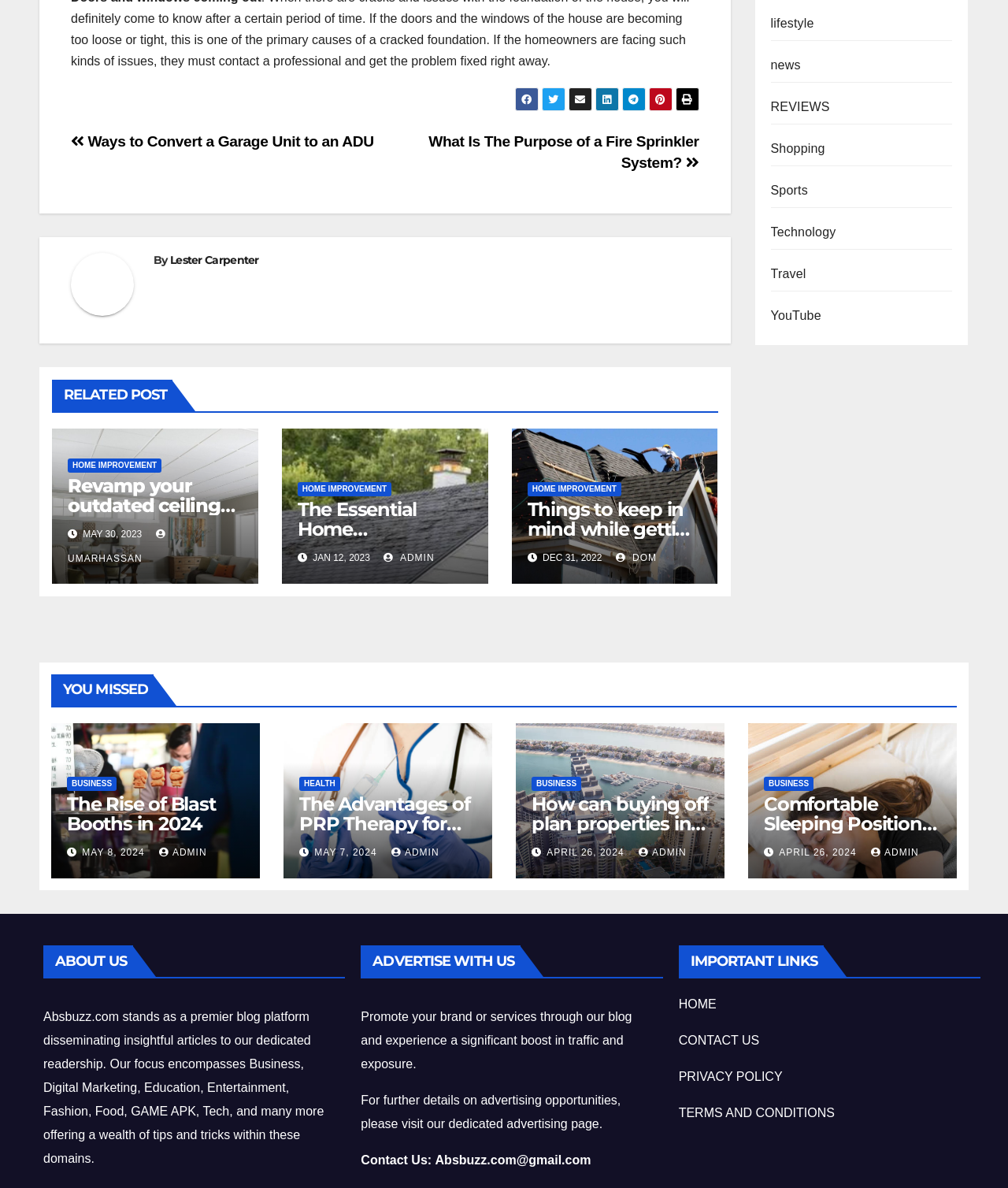Respond with a single word or phrase to the following question: What is the title of the first post?

What Is The Purpose of a Fire Sprinkler System?